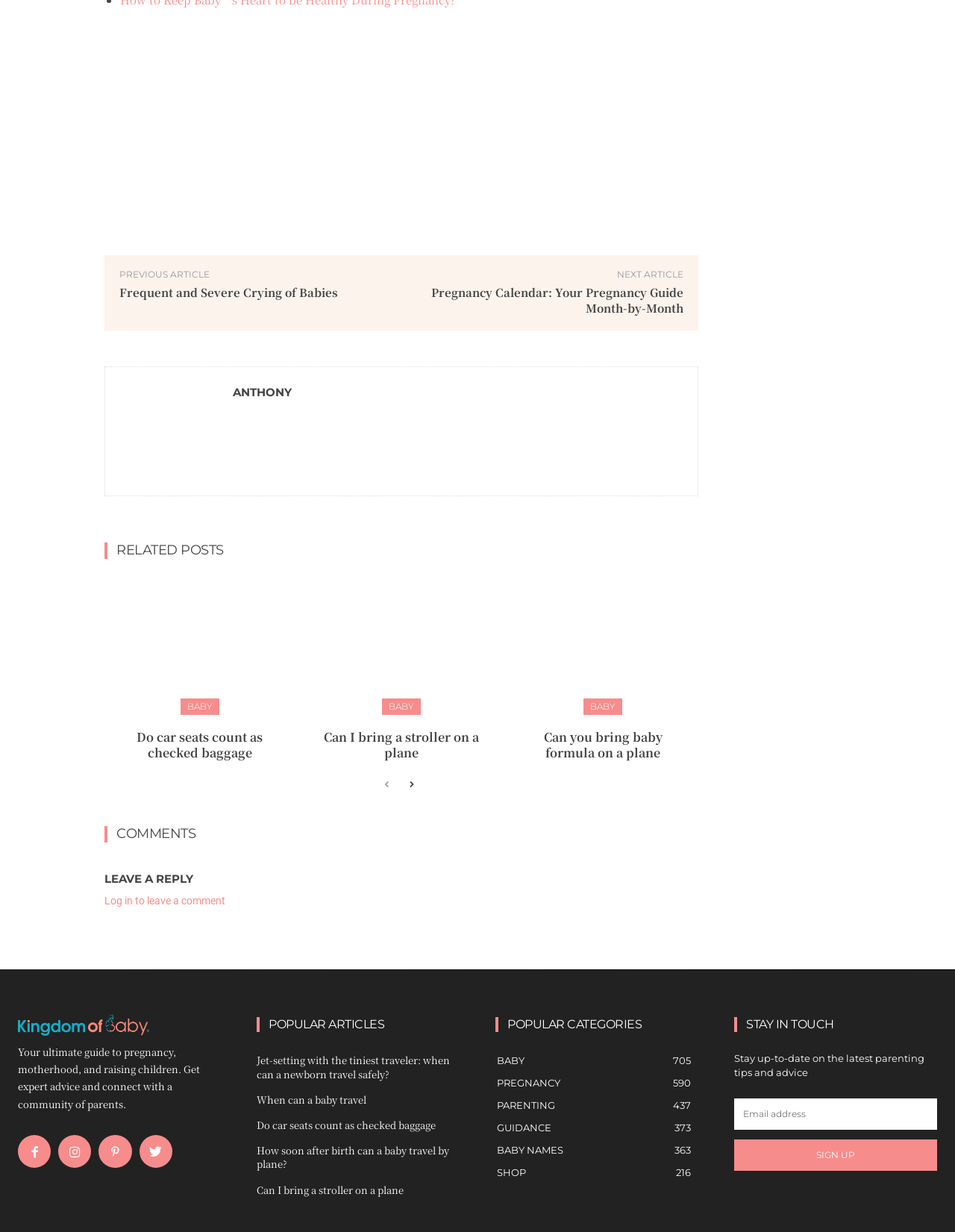Give the bounding box coordinates for the element described as: "When can a baby travel".

[0.269, 0.887, 0.384, 0.898]